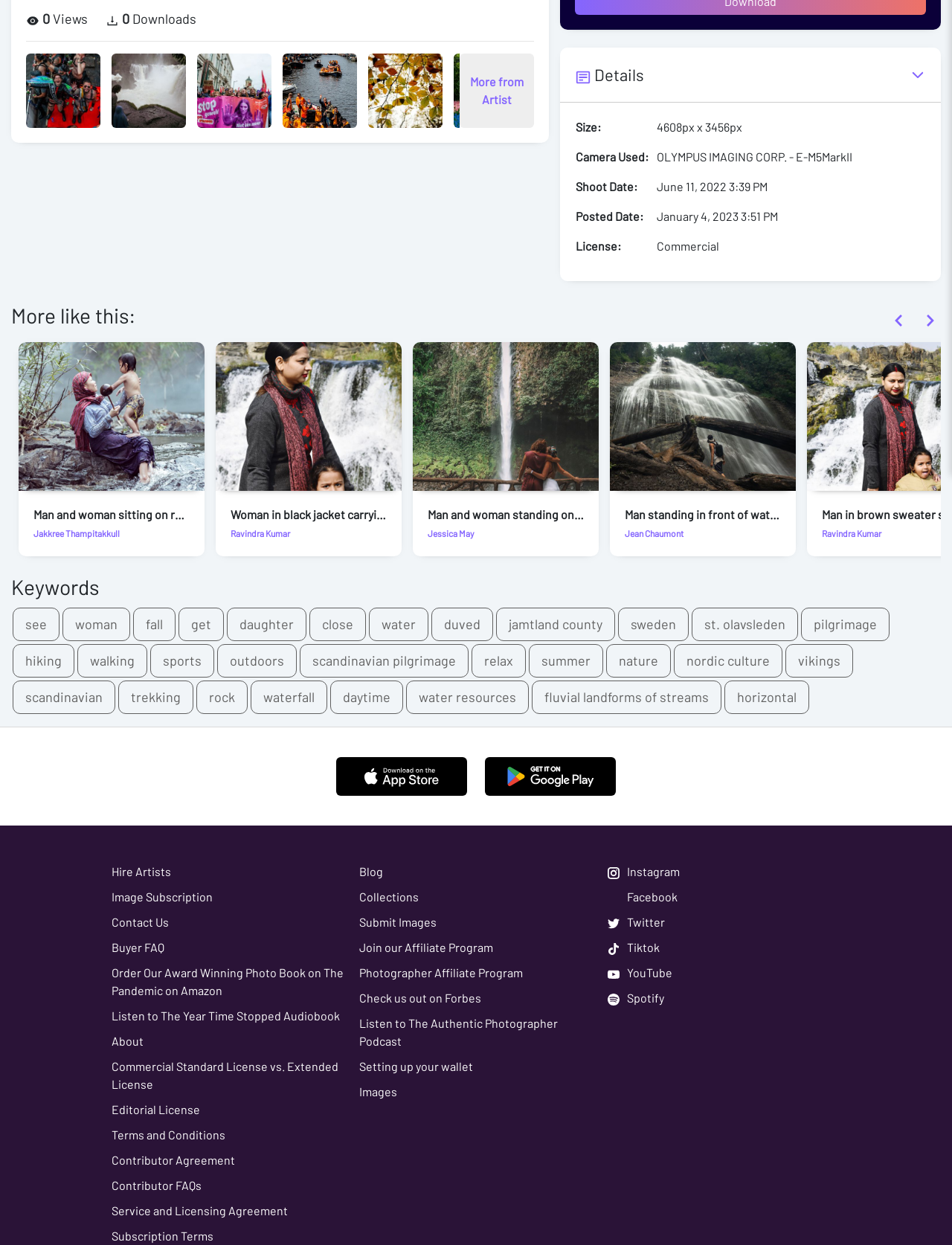Given the element description "Contributor FAQs", identify the bounding box of the corresponding UI element.

[0.117, 0.946, 0.212, 0.957]